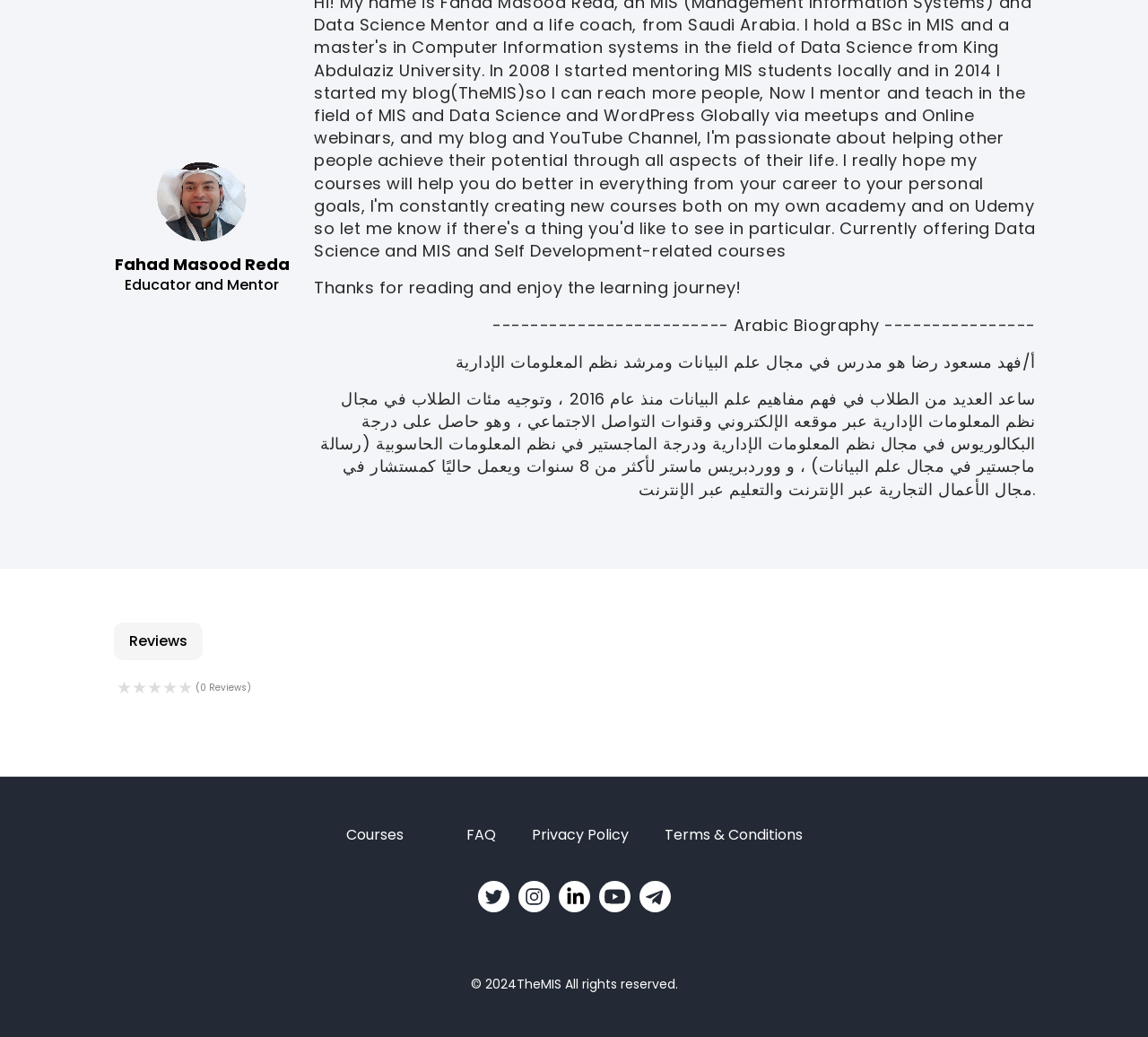Could you determine the bounding box coordinates of the clickable element to complete the instruction: "View Fahad Masood Reda's details"? Provide the coordinates as four float numbers between 0 and 1, i.e., [left, top, right, bottom].

[0.098, 0.146, 0.254, 0.286]